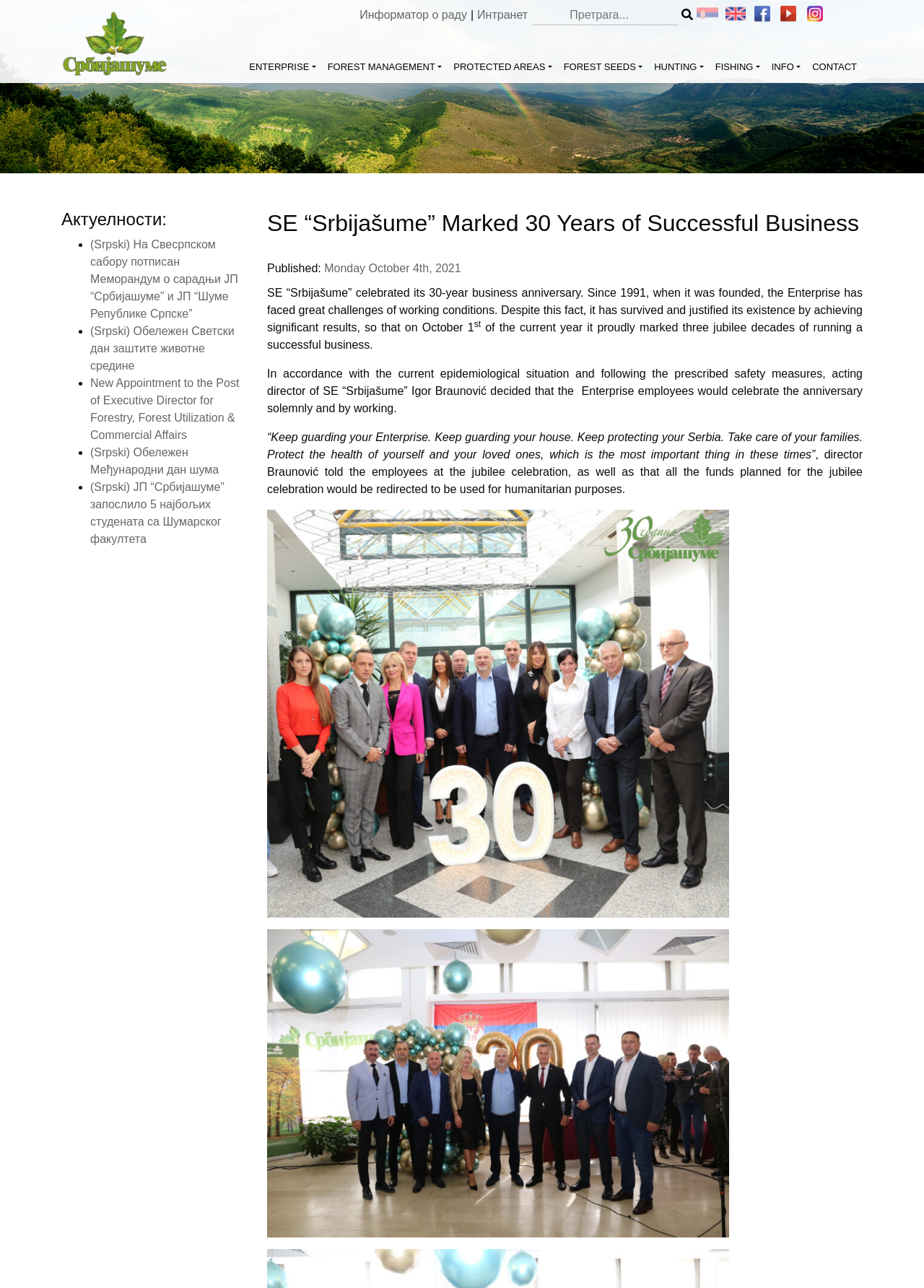Describe the webpage meticulously, covering all significant aspects.

This webpage is about the 30-year anniversary of the successful business of "Srbijašume", a public enterprise. At the top, there are several links, including "Информатор о раду" (Informant about work), "Интранет" (Intranet), and language options. Below these links, there is a search box and a logo of "Јавно предузеће „Србијашуме“" (Public Enterprise "Srbijašume") with an image.

The main content of the webpage is divided into two sections. On the left, there is a list of news articles, each marked with a bullet point. The articles have titles such as "На Свесрпском сабору потписан Меморандум о сарадњи ЈП “Србијашуме” и ЈП “Шуме Републике Српске”" (At the All-Serbian Assembly, a Memorandum of Cooperation was signed between JP "Srbijašume" and JP "Forests of the Republic of Srpska") and "ЈП “Србијашуме” запослило 5 најбољих студената са Шумарског факултета" (JP "Srbijašume" employed 5 best students from the Faculty of Forestry).

On the right, there is a main article celebrating the 30-year anniversary of "Srbijašume". The article has a heading "SE “Srbijašume” Marked 30 Years of Successful Business" and is accompanied by a publication date and time. The article describes the history of the enterprise, its challenges, and its achievements. It also quotes the acting director, Igor Braunović, who addressed the employees on the occasion of the anniversary. The article is followed by two links, possibly to related news or articles.

At the top of the webpage, there is a menu with links to different sections, including "ENTERPRISE", "FOREST MANAGEMENT", "PROTECTED AREAS", "FOREST SEEDS", "HUNTING", "FISHING", "INFO", and "CONTACT".